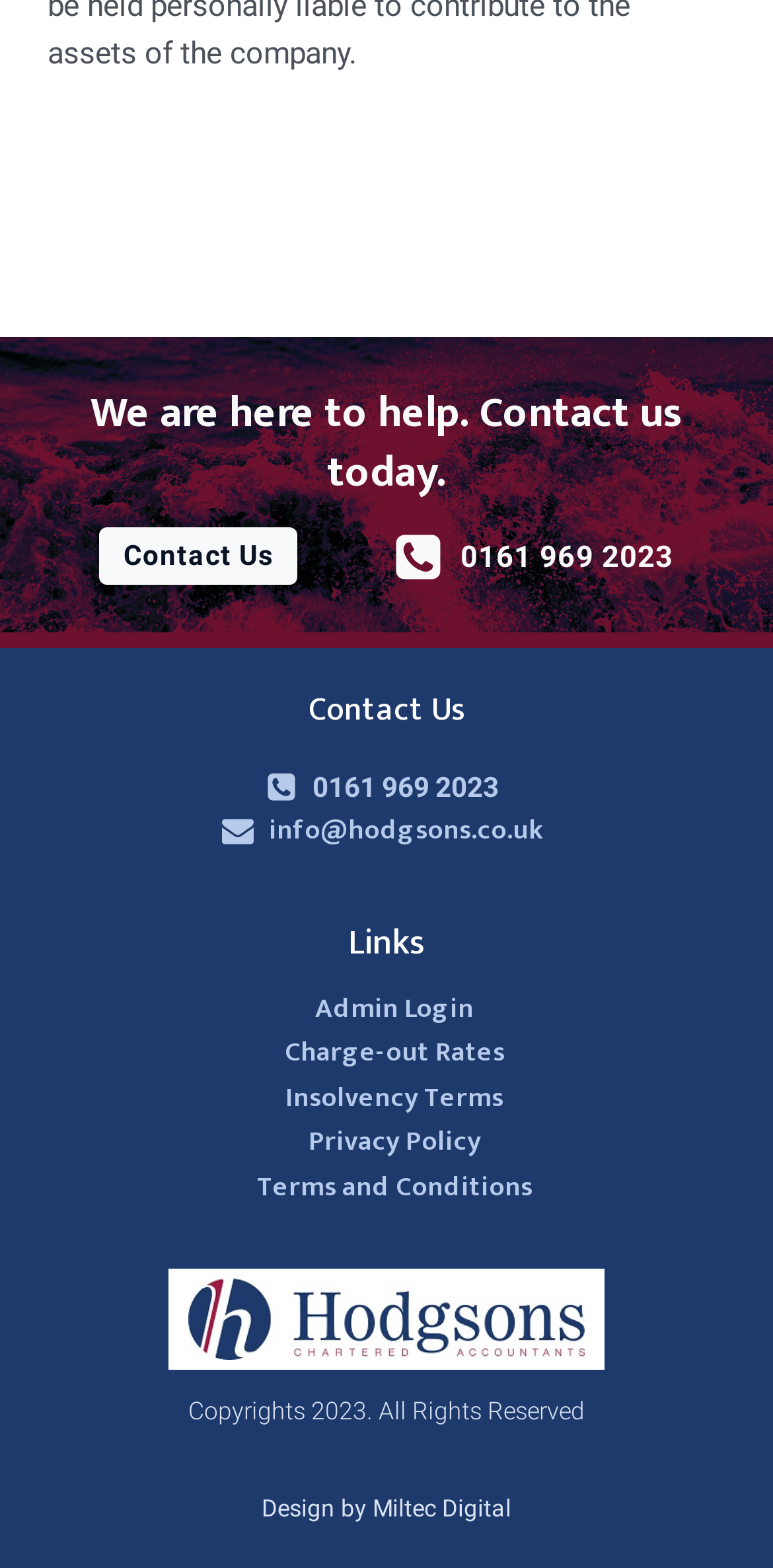Determine the bounding box of the UI element mentioned here: "Admin Login". The coordinates must be in the format [left, top, right, bottom] with values ranging from 0 to 1.

[0.408, 0.629, 0.613, 0.658]